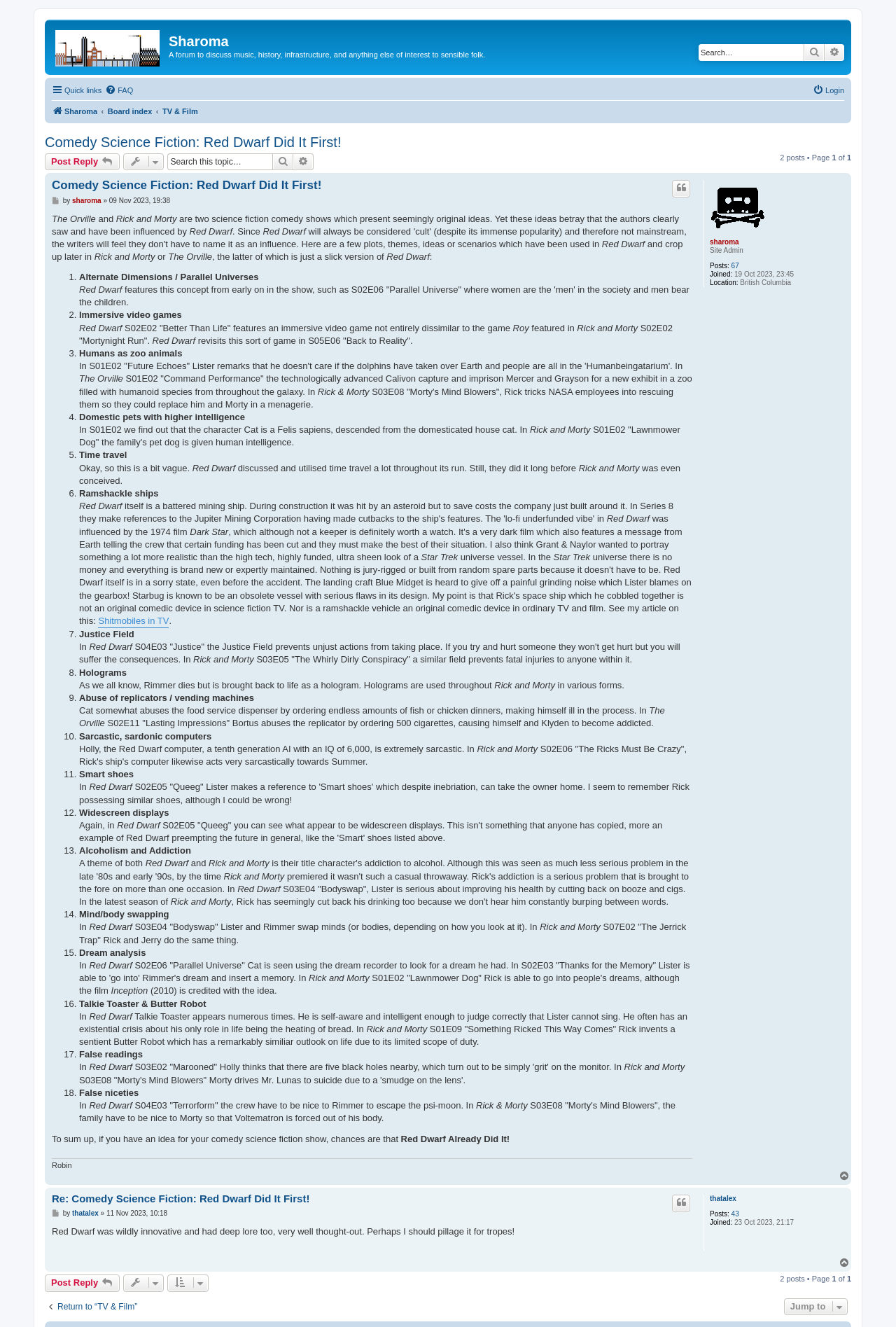Find the bounding box coordinates of the area that needs to be clicked in order to achieve the following instruction: "View topic tools". The coordinates should be specified as four float numbers between 0 and 1, i.e., [left, top, right, bottom].

[0.137, 0.116, 0.183, 0.128]